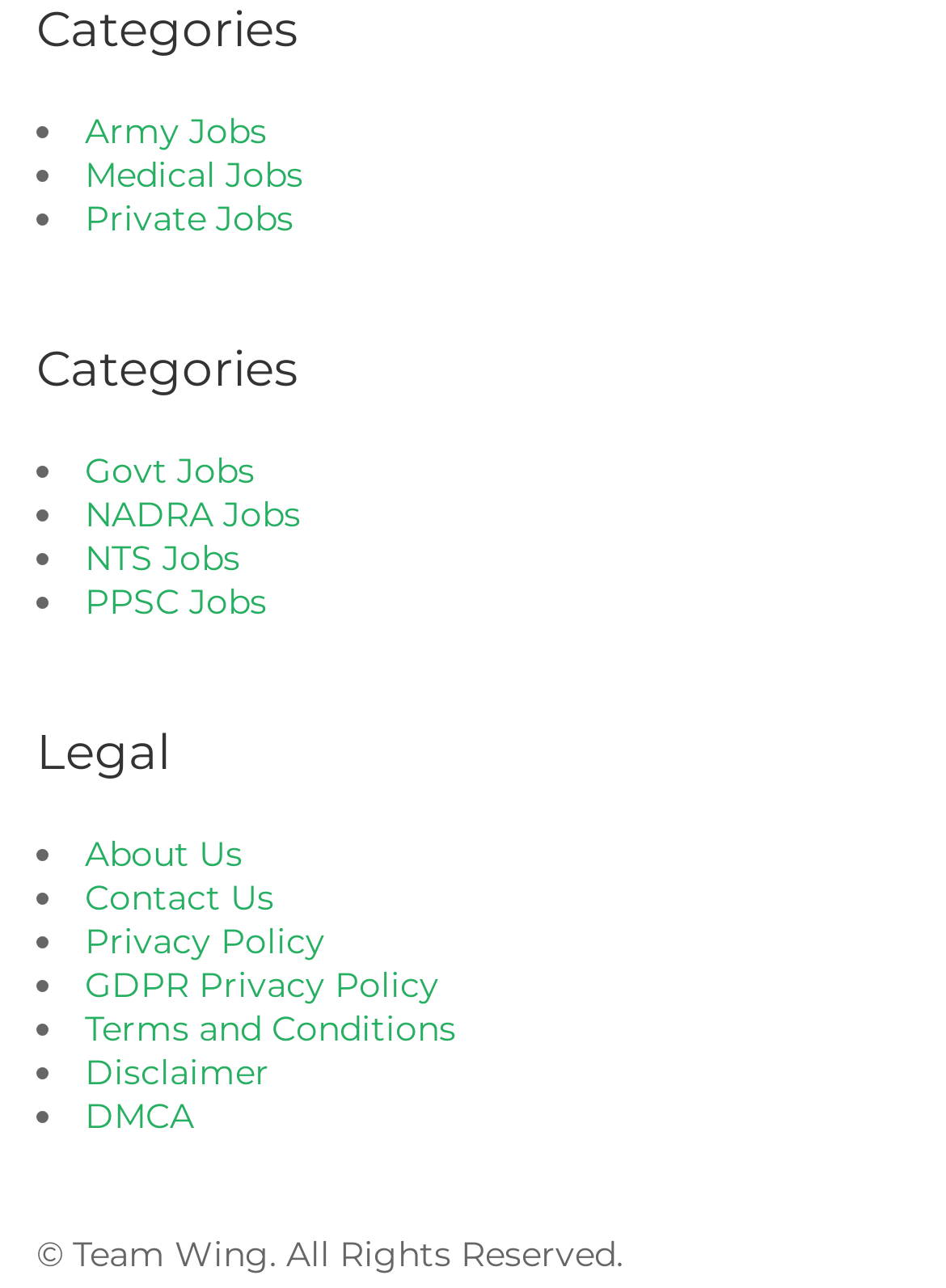Could you indicate the bounding box coordinates of the region to click in order to complete this instruction: "Click the 'DIXIE - Just add passion AW/2023' link".

None